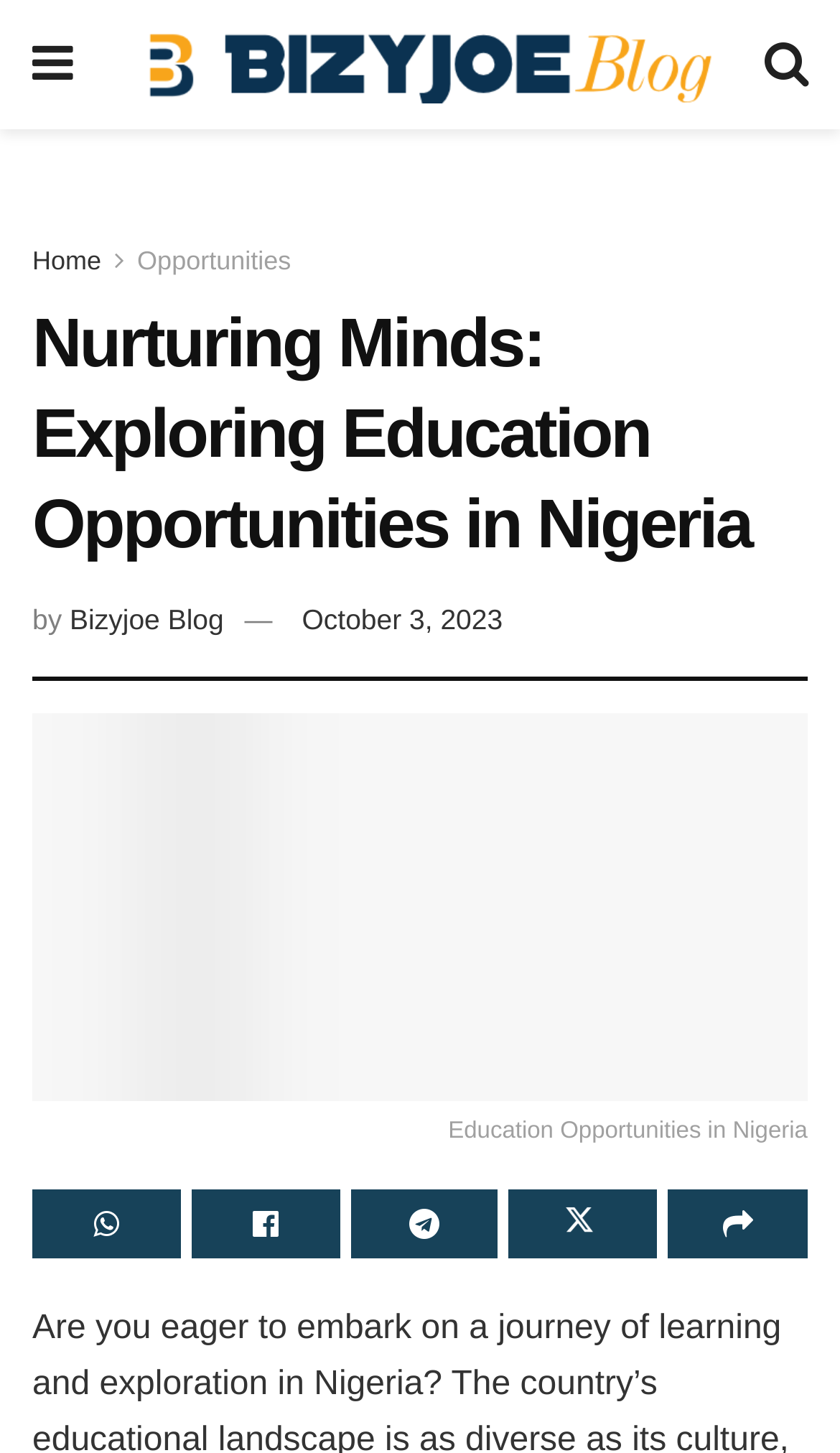Determine the bounding box coordinates of the region that needs to be clicked to achieve the task: "Click the Home link".

[0.038, 0.169, 0.121, 0.19]